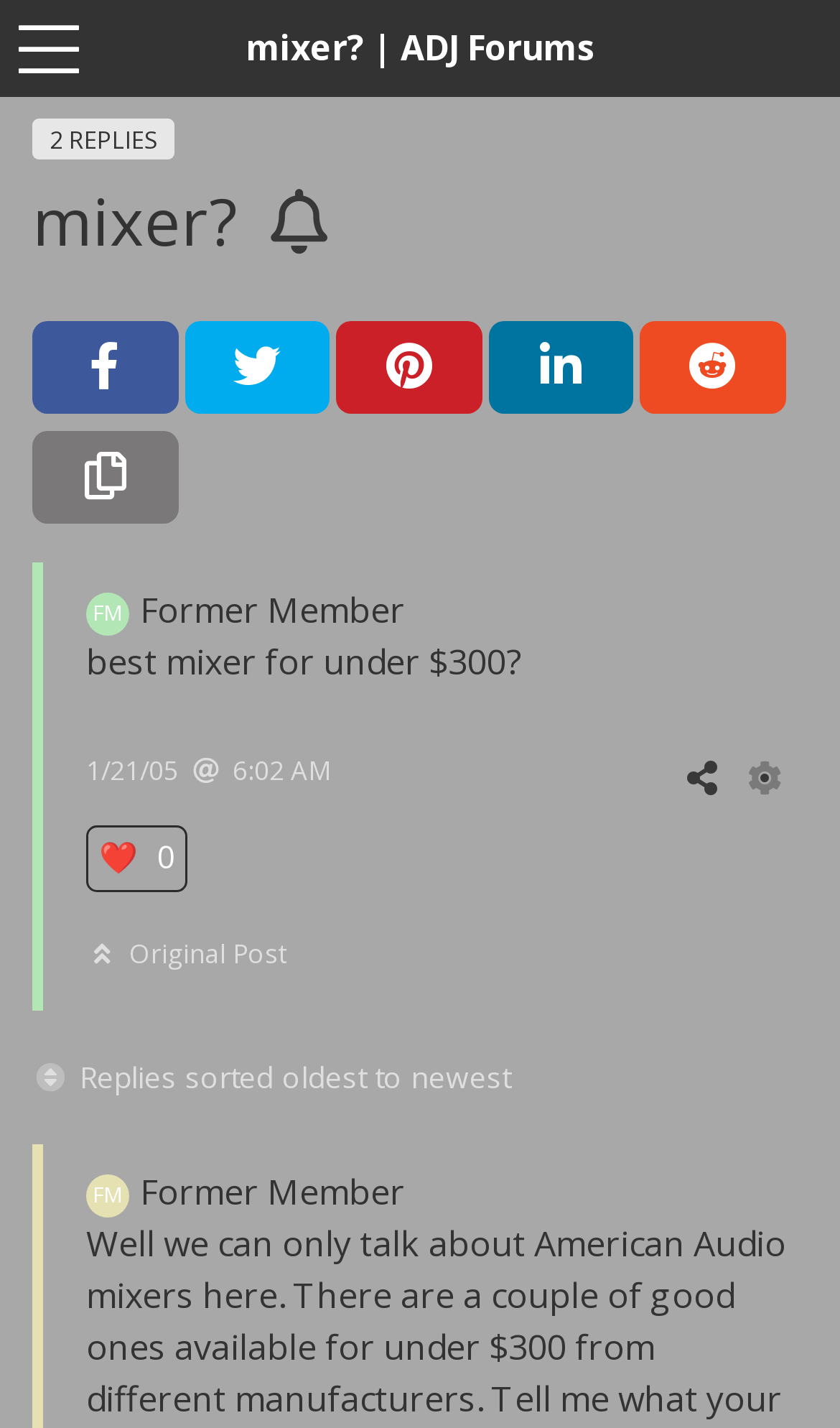Provide the bounding box coordinates, formatted as (top-left x, top-left y, bottom-right x, bottom-right y), with all values being floating point numbers between 0 and 1. Identify the bounding box of the UI element that matches the description: aria-label="Manage"

[0.885, 0.529, 0.936, 0.562]